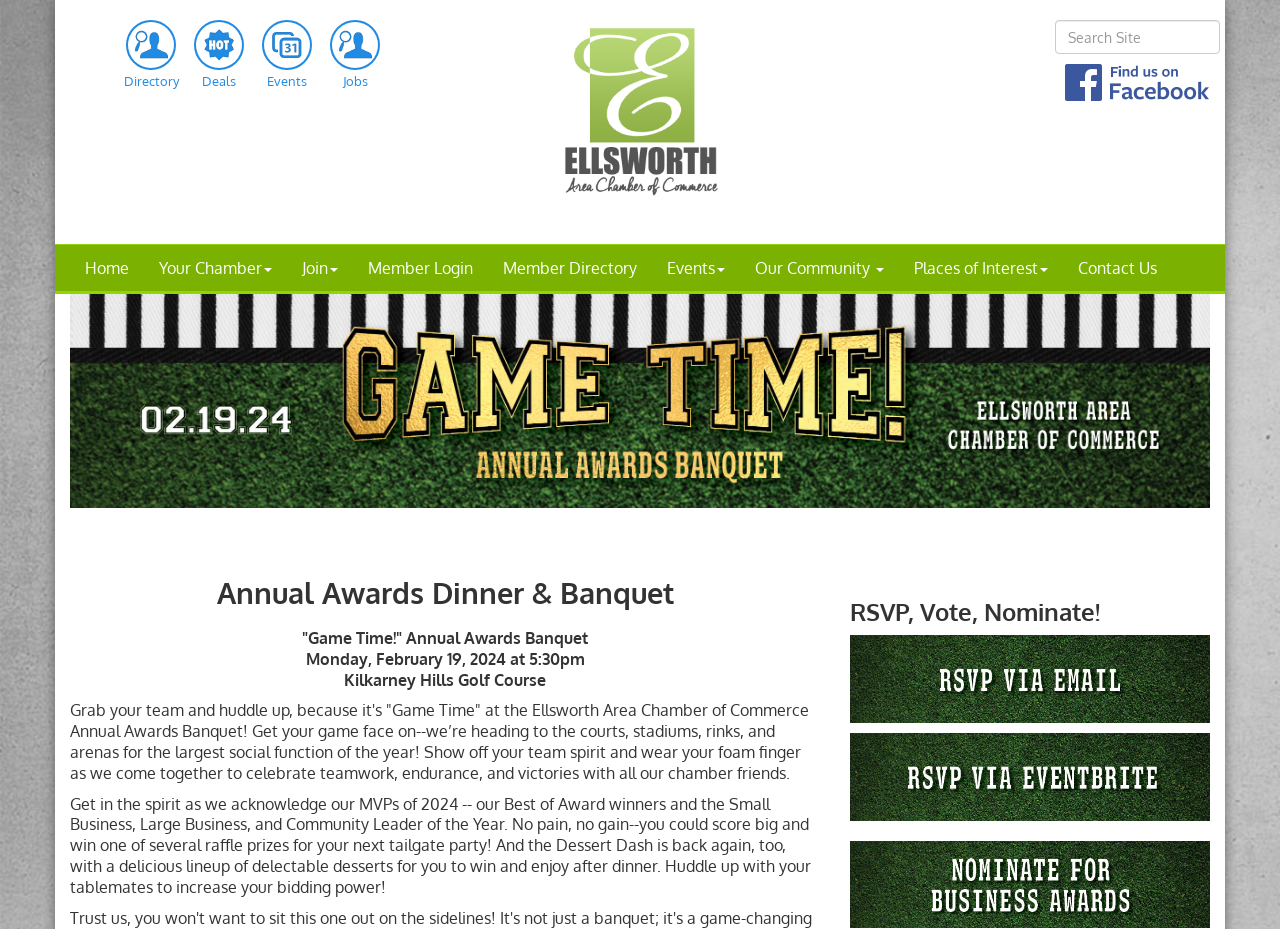Reply to the question with a single word or phrase:
What is the purpose of the Annual Awards Banquet?

Celebrate teamwork and victories